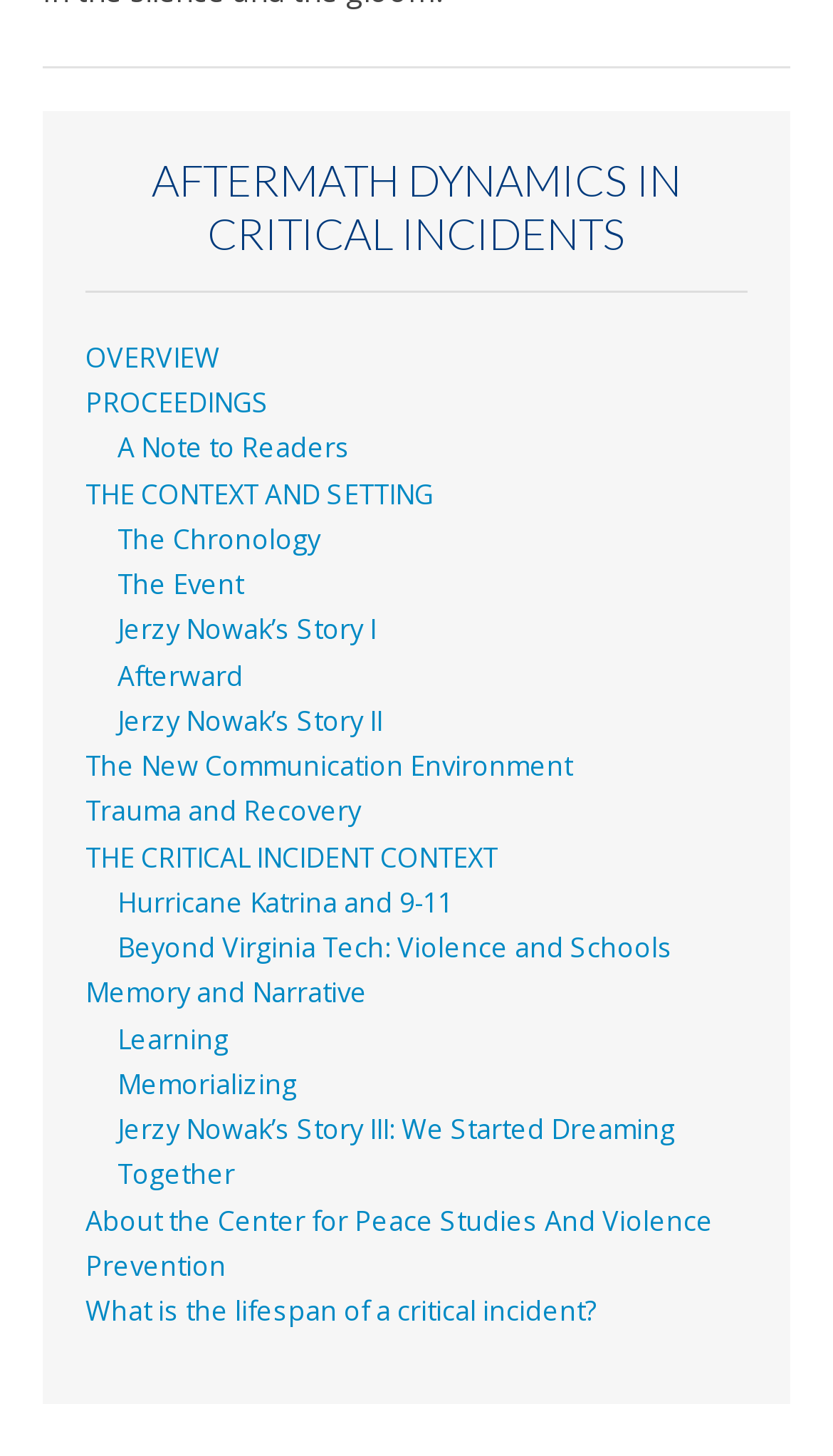Respond to the question below with a concise word or phrase:
How many links are on this webpage?

20